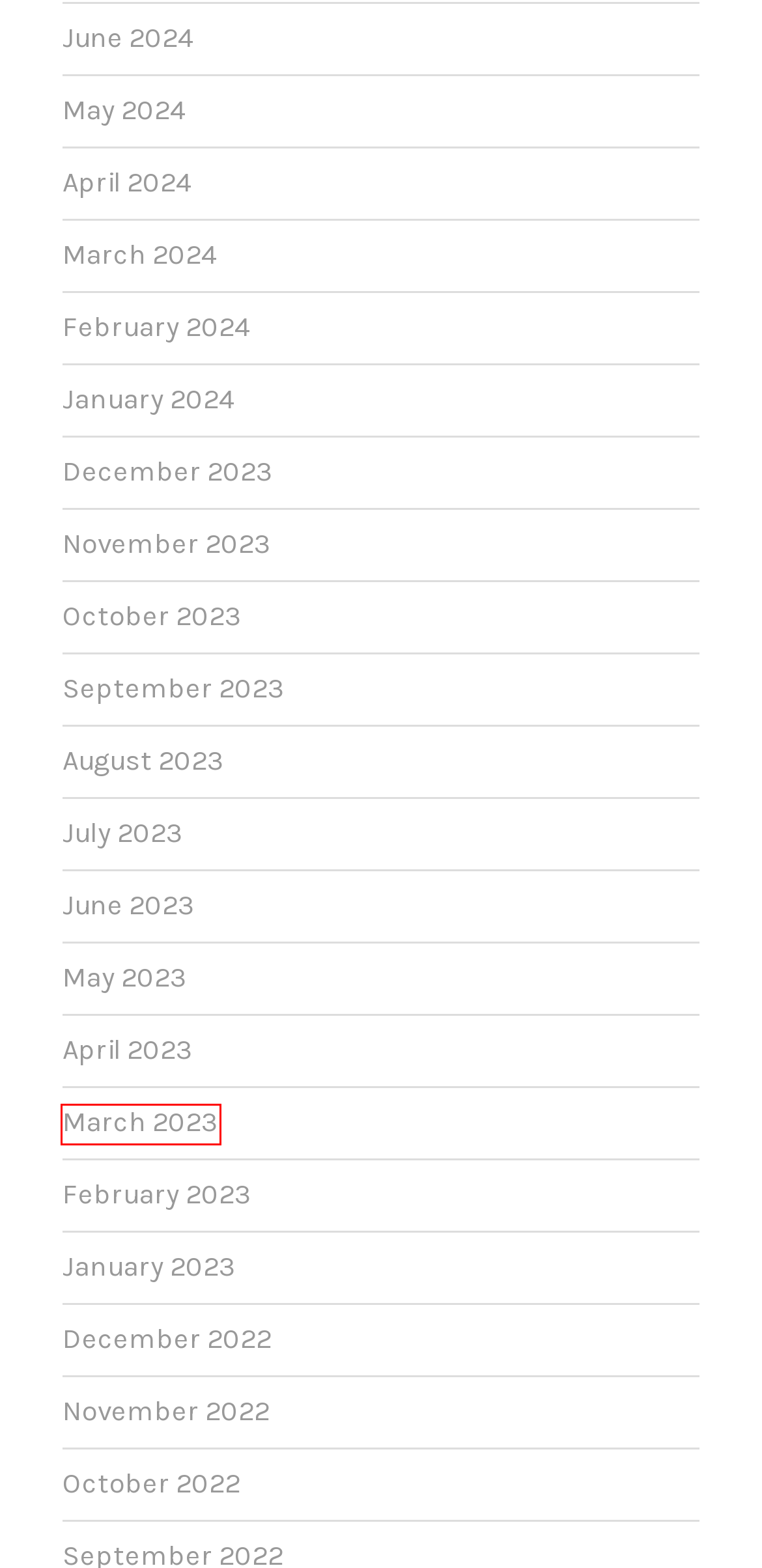You are presented with a screenshot of a webpage containing a red bounding box around an element. Determine which webpage description best describes the new webpage after clicking on the highlighted element. Here are the candidates:
A. March 2024 - The Vending Station Blog
B. January 2024 - The Vending Station Blog
C. March 2023 - The Vending Station Blog
D. June 2024 - The Vending Station Blog
E. April 2024 - The Vending Station Blog
F. May 2024 - The Vending Station Blog
G. July 2023 - The Vending Station Blog
H. October 2022 - The Vending Station Blog

C